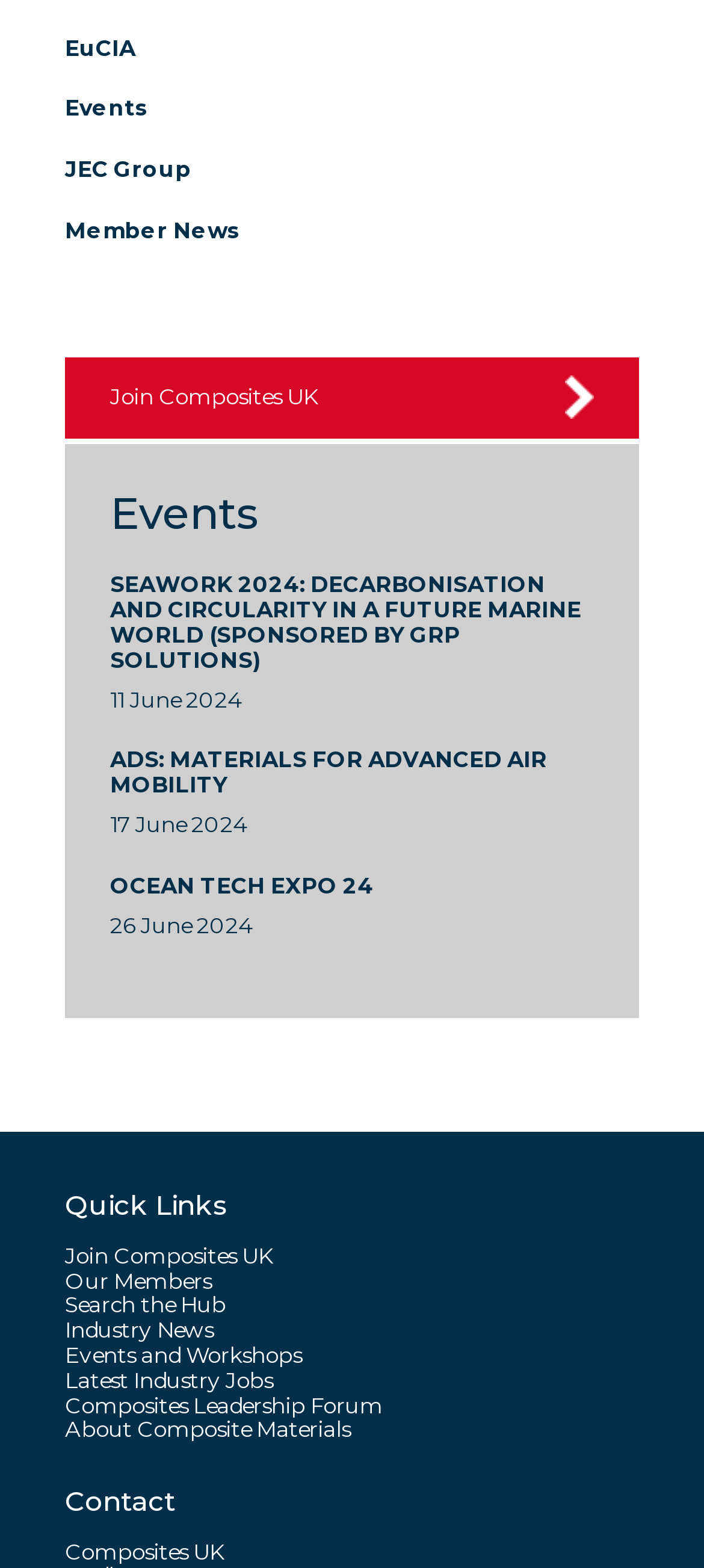Please look at the image and answer the question with a detailed explanation: What is the topic of the event on 11 June 2024?

The topic of the event on 11 June 2024 can be found by looking at the link element that says 'SEAWORK 2024: DECARBONISATION AND CIRCULARITY IN A FUTURE MARINE WORLD (SPONSORED BY GRP SOLUTIONS)' and the corresponding static text element that says '11 June 2024'.